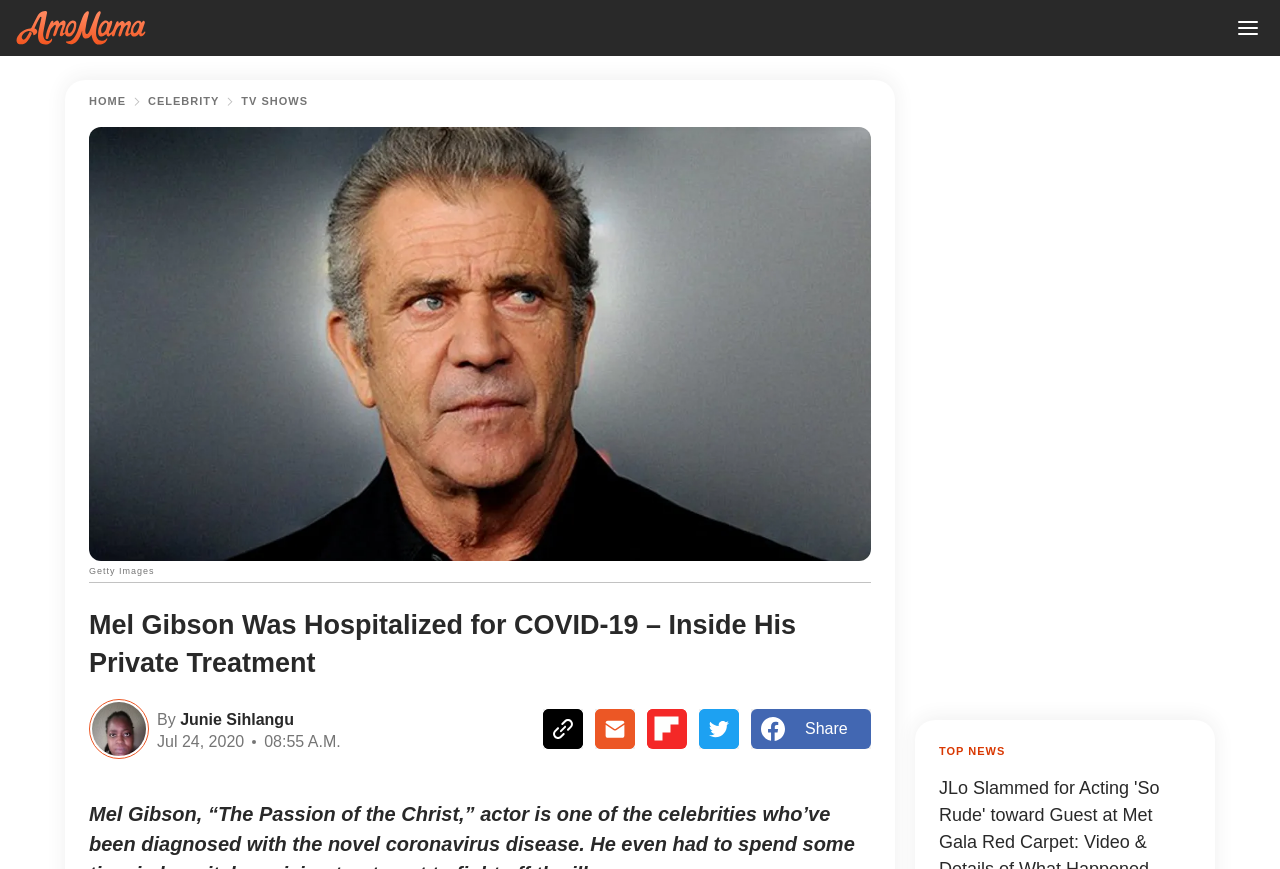Calculate the bounding box coordinates for the UI element based on the following description: "aria-label="menu button"". Ensure the coordinates are four float numbers between 0 and 1, i.e., [left, top, right, bottom].

[0.962, 0.014, 0.988, 0.051]